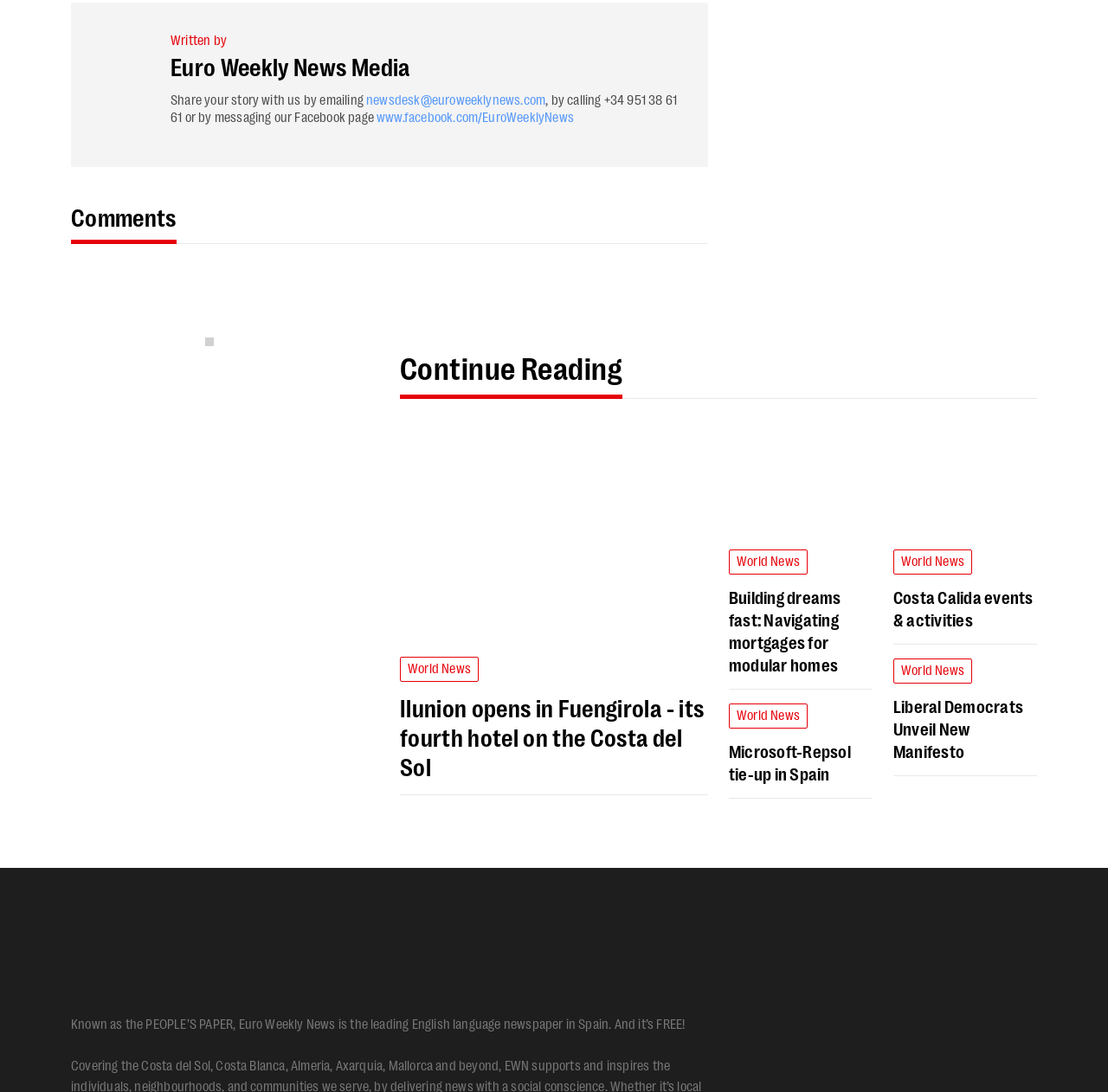Give a succinct answer to this question in a single word or phrase: 
How can I share my story with the newspaper?

Email or call